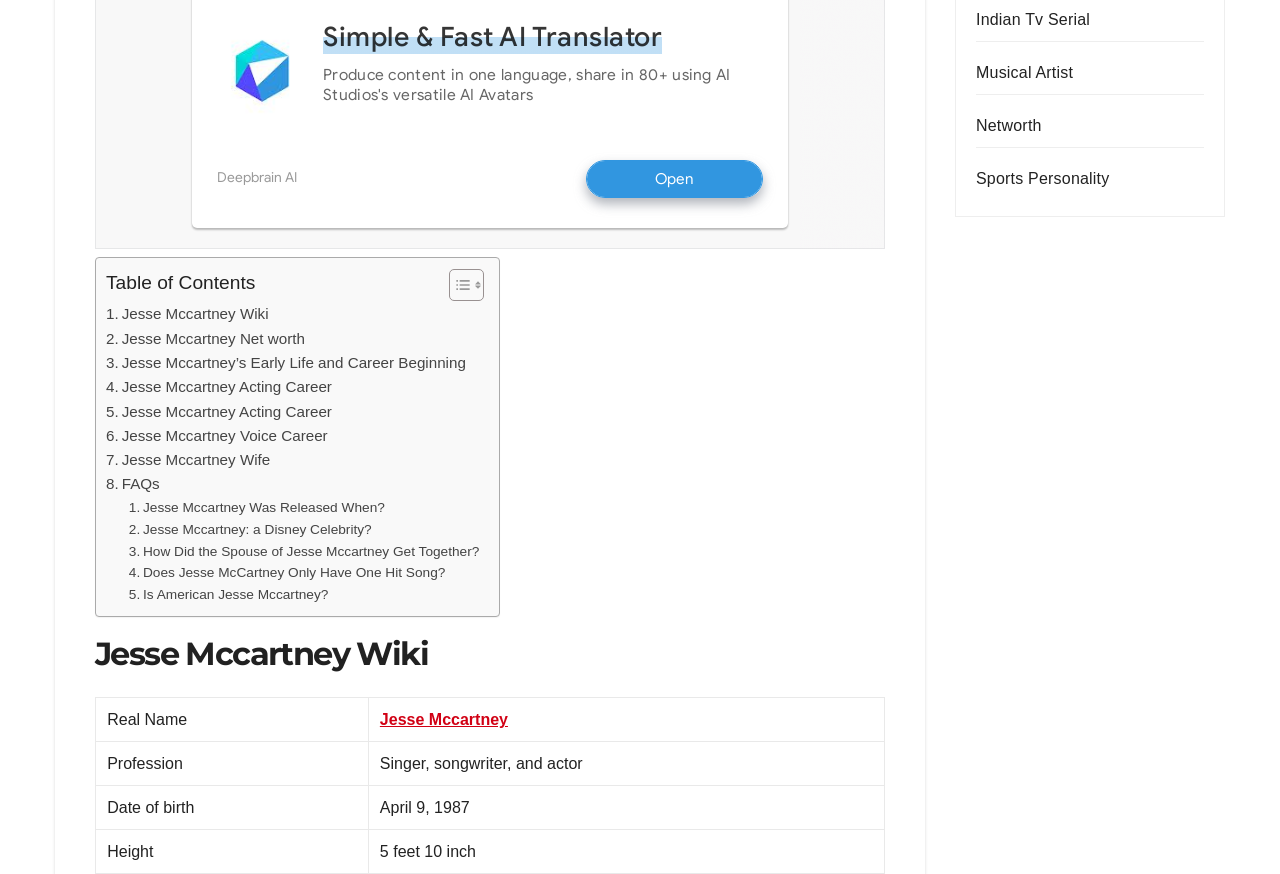Provide the bounding box coordinates of the section that needs to be clicked to accomplish the following instruction: "Explore 'Musical Artist'."

[0.762, 0.018, 0.838, 0.038]